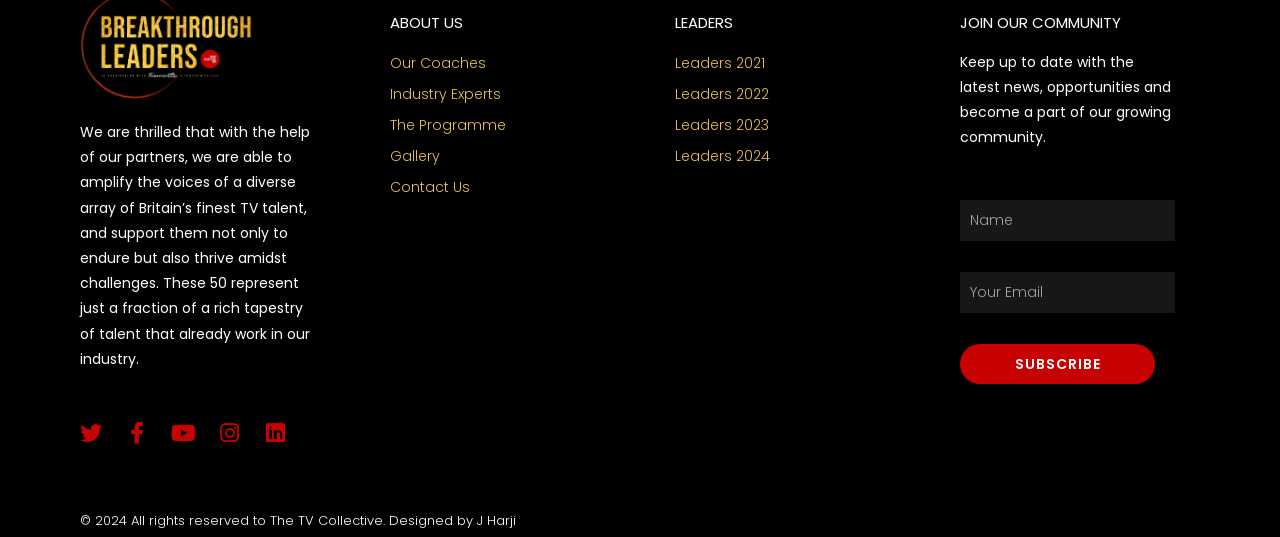Locate the bounding box coordinates of the clickable element to fulfill the following instruction: "Enter your email". Provide the coordinates as four float numbers between 0 and 1 in the format [left, top, right, bottom].

[0.75, 0.507, 0.918, 0.584]